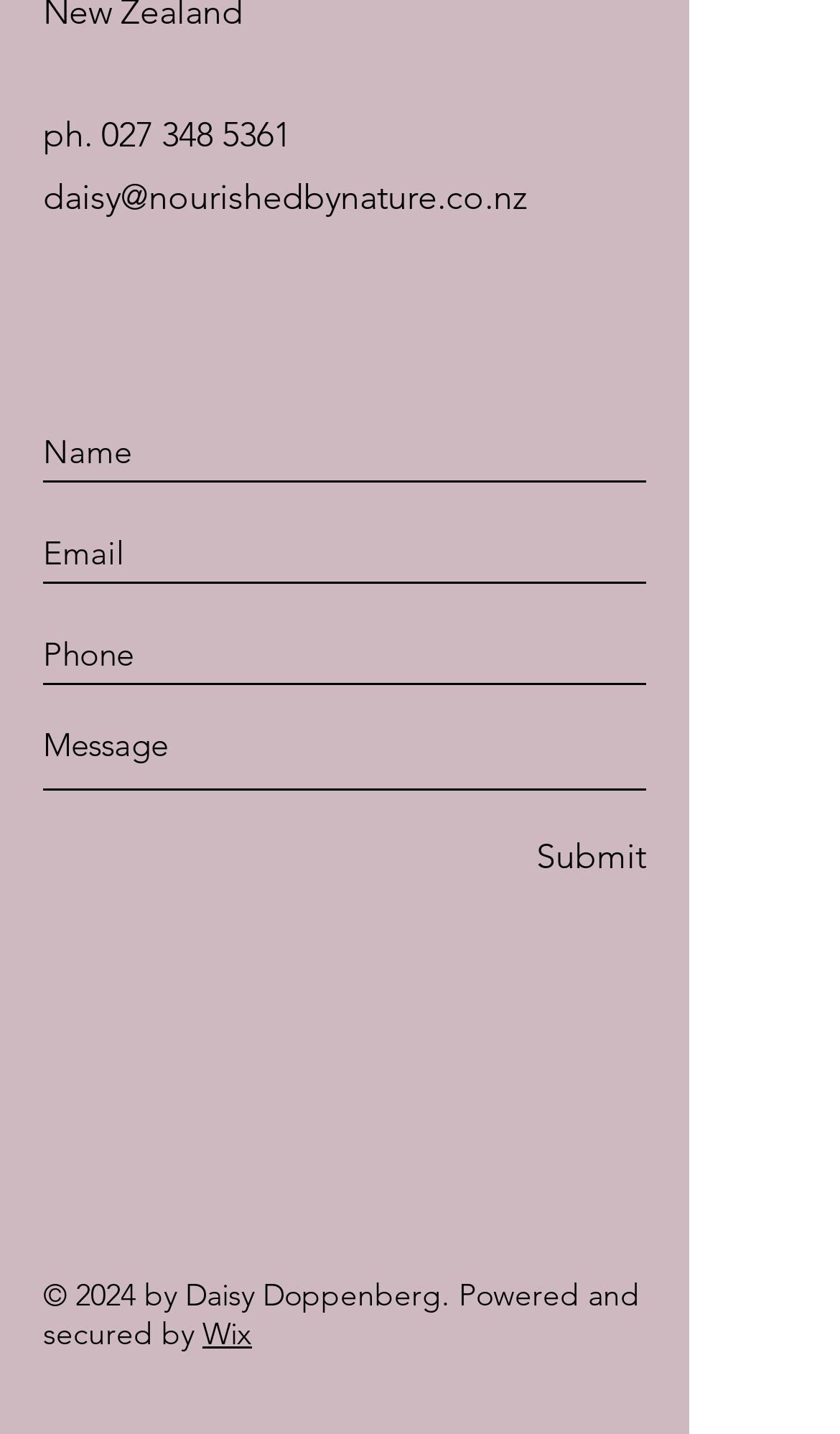Locate the bounding box coordinates of the clickable area to execute the instruction: "Enter your first name in the 'Name * First' field". Provide the coordinates as four float numbers between 0 and 1, represented as [left, top, right, bottom].

None